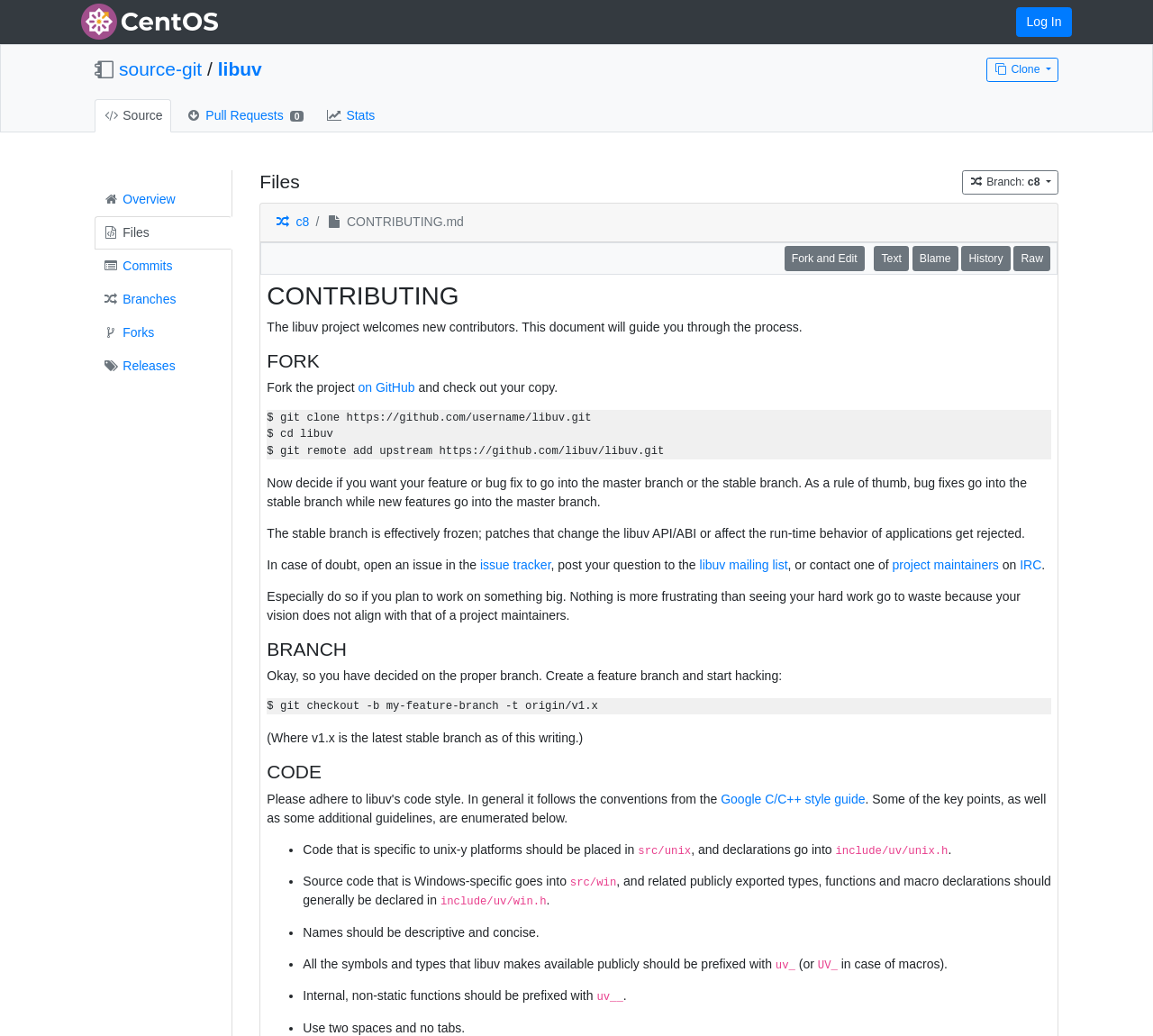Determine the bounding box coordinates for the area that should be clicked to carry out the following instruction: "Click the 'Clone' button".

[0.856, 0.055, 0.918, 0.079]